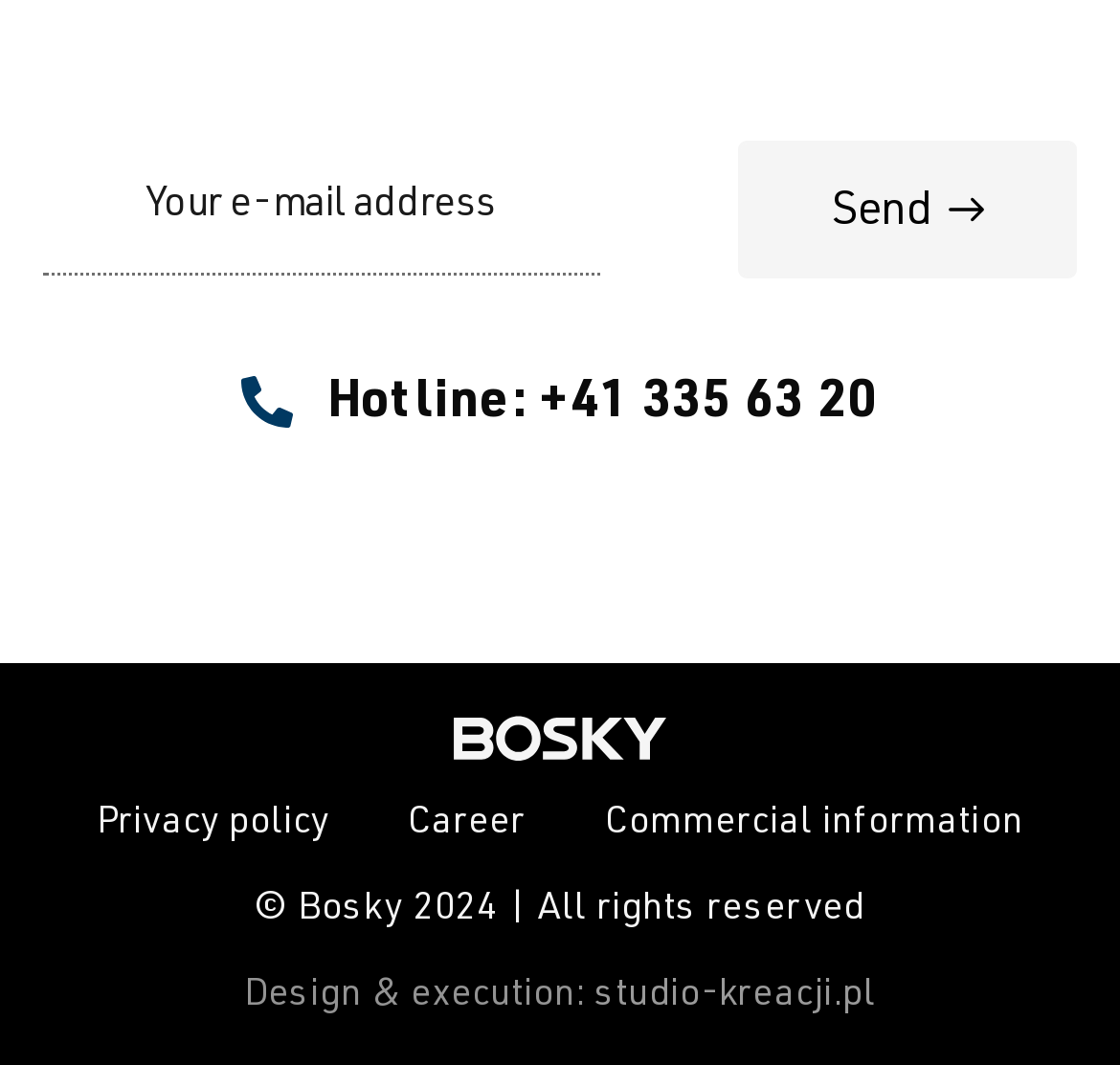Please answer the following question using a single word or phrase: What is the purpose of the textbox?

Enter e-mail address